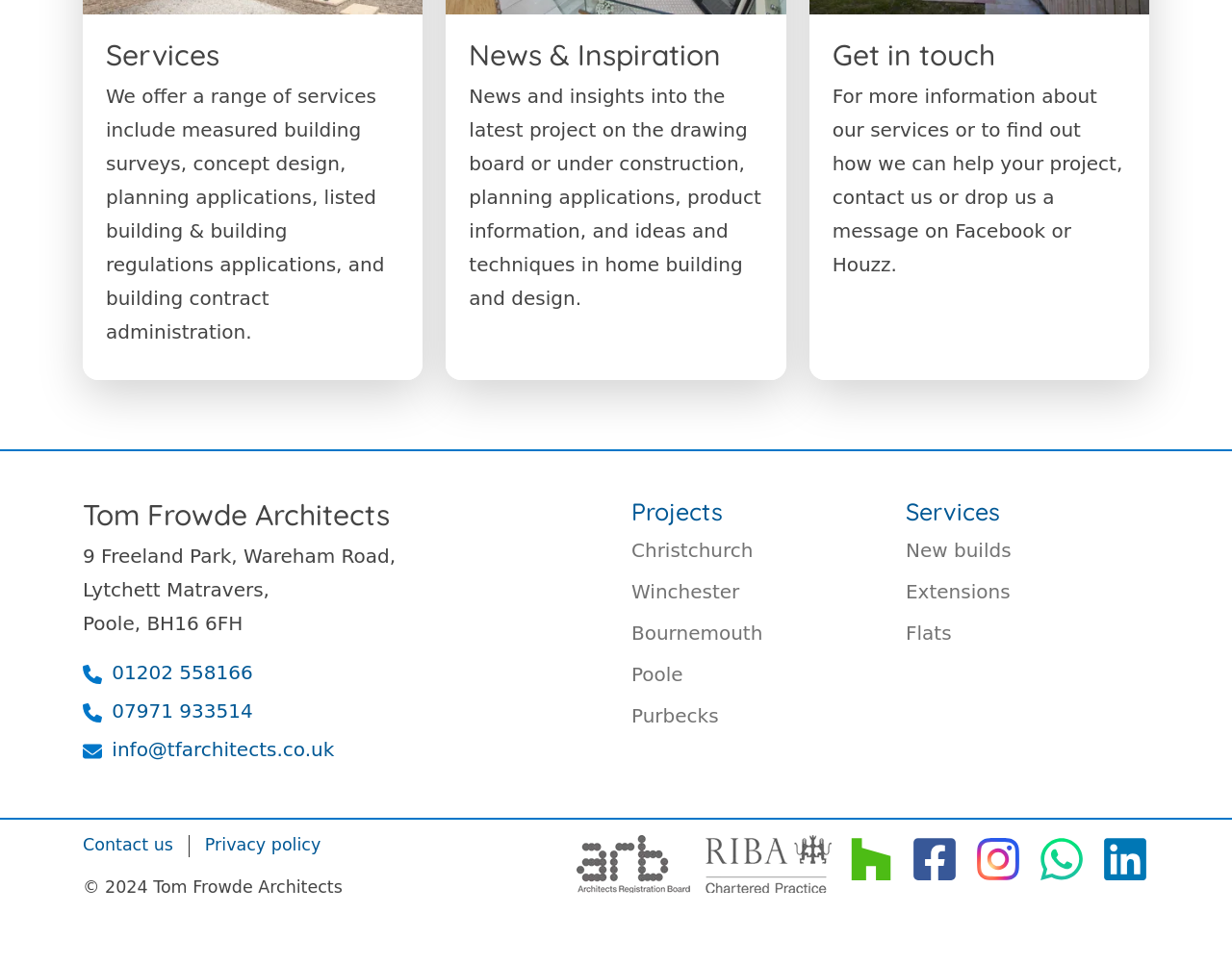Please identify the bounding box coordinates of the element that needs to be clicked to perform the following instruction: "Click on 'Projects'".

[0.512, 0.515, 0.587, 0.546]